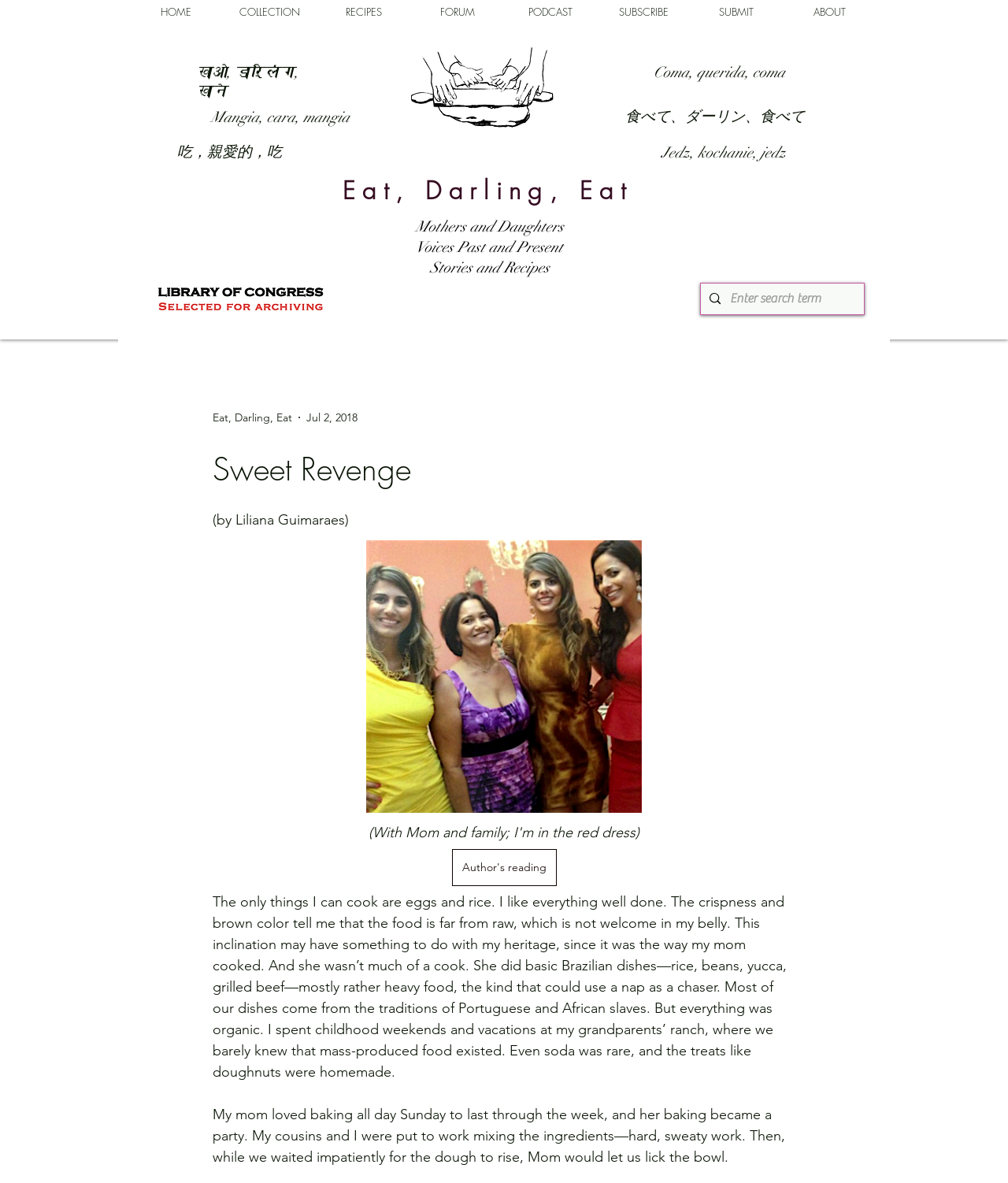Answer the question in a single word or phrase:
What is the first navigation link?

HOME